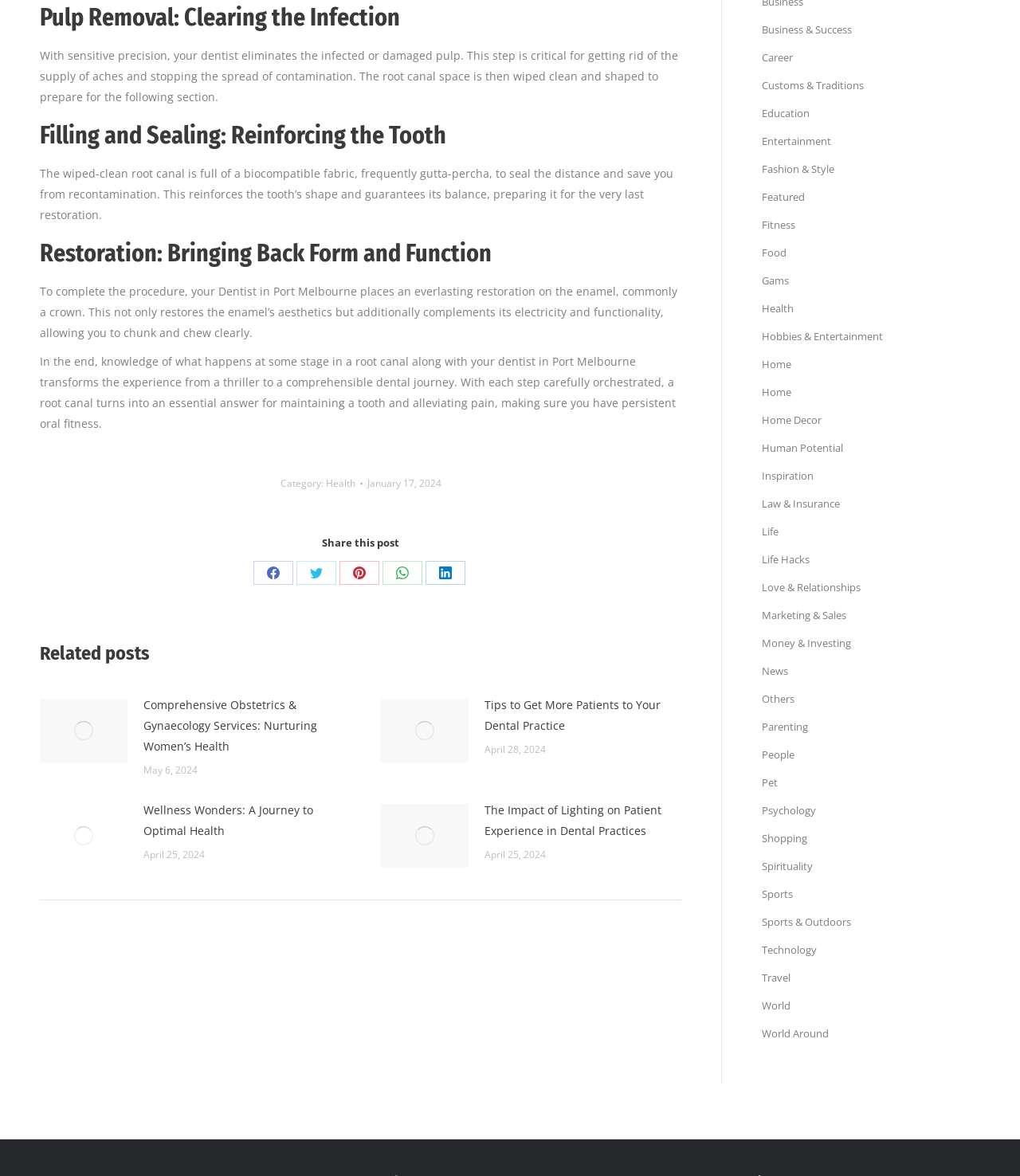Given the following UI element description: "aria-label="Post image"", find the bounding box coordinates in the webpage screenshot.

[0.373, 0.594, 0.459, 0.648]